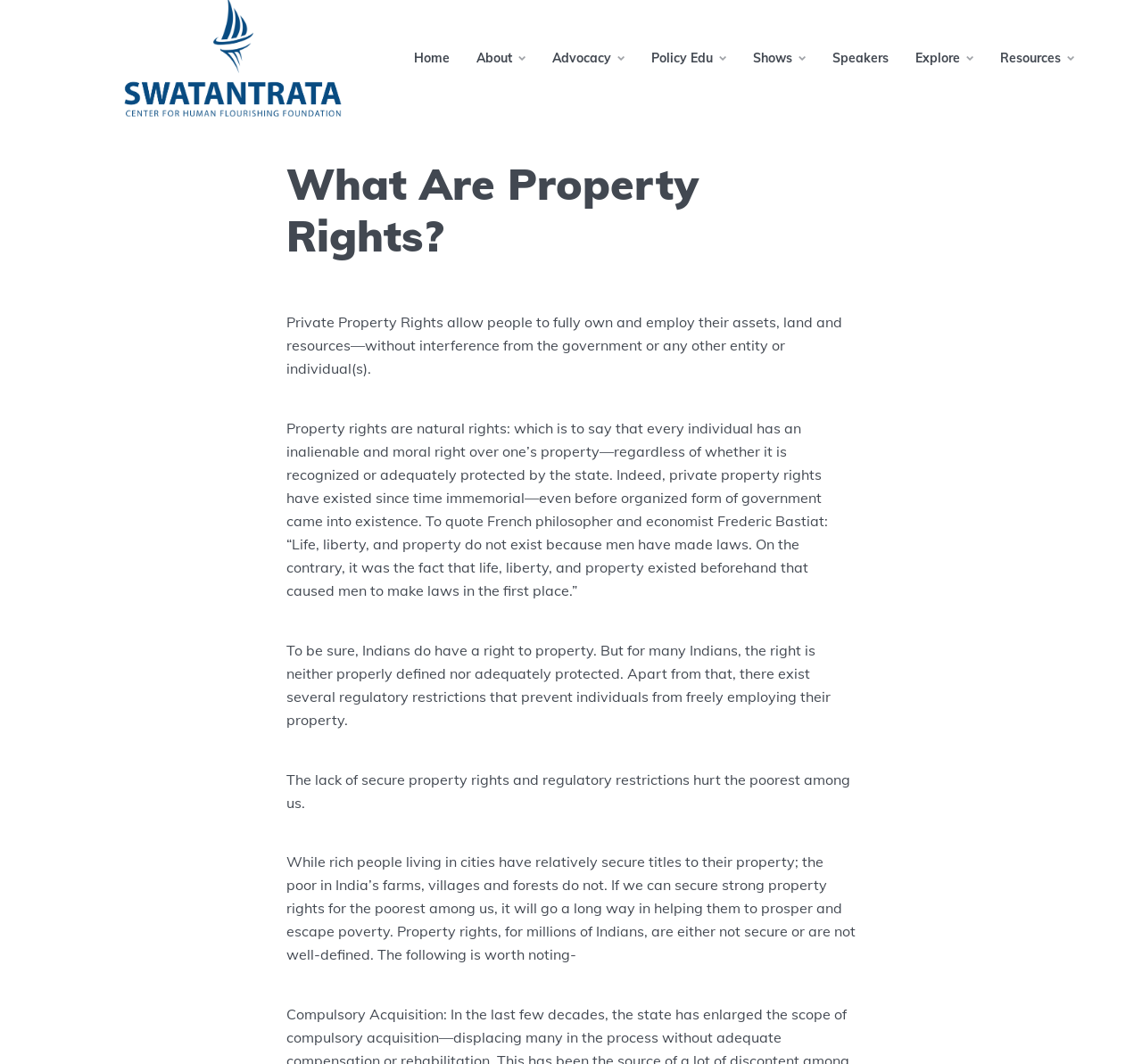Show the bounding box coordinates of the region that should be clicked to follow the instruction: "read about what are property rights."

[0.251, 0.149, 0.749, 0.246]